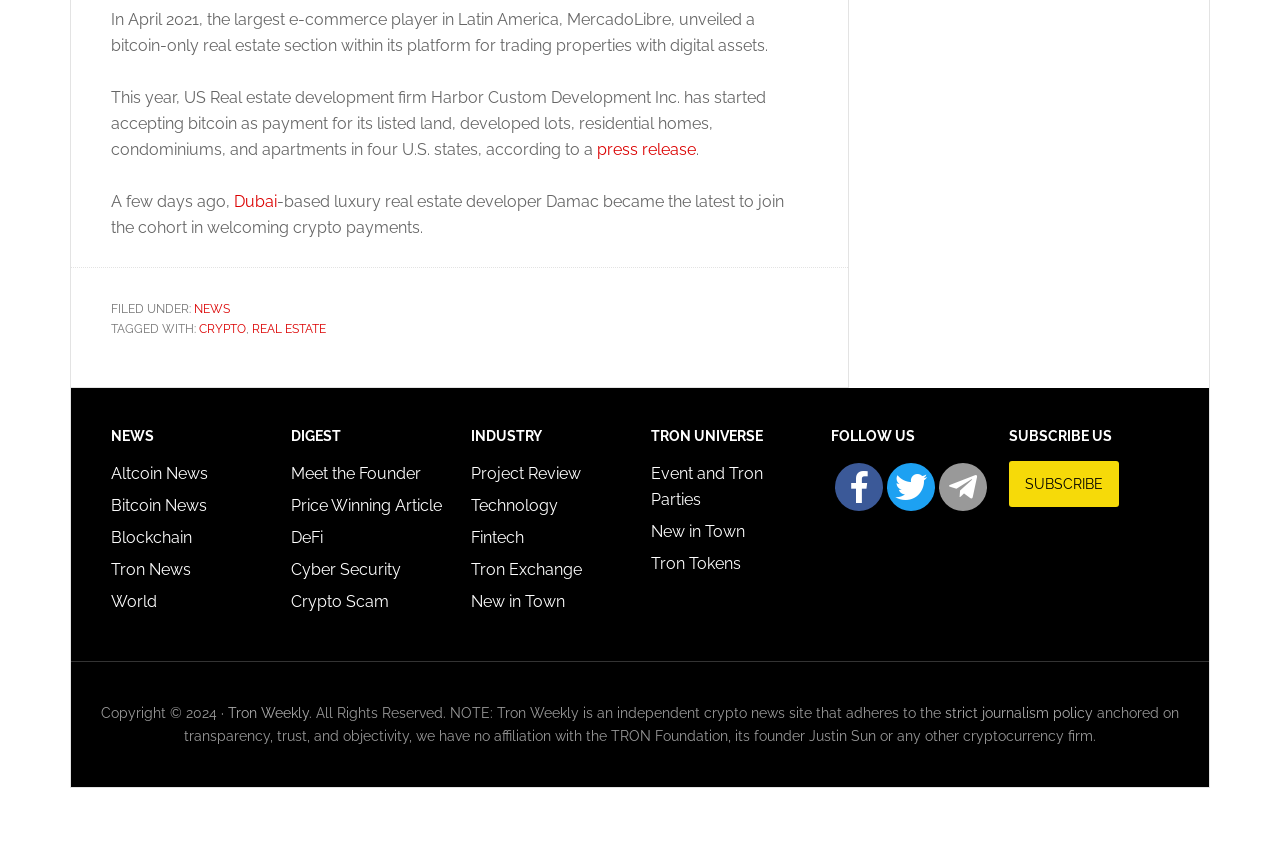Please analyze the image and provide a thorough answer to the question:
What is the name of the luxury real estate developer mentioned in the article?

The article mentions 'A few days ago, Dubai-based luxury real estate developer Damac became the latest to join the cohort in welcoming crypto payments.' Therefore, the name of the luxury real estate developer is Damac.